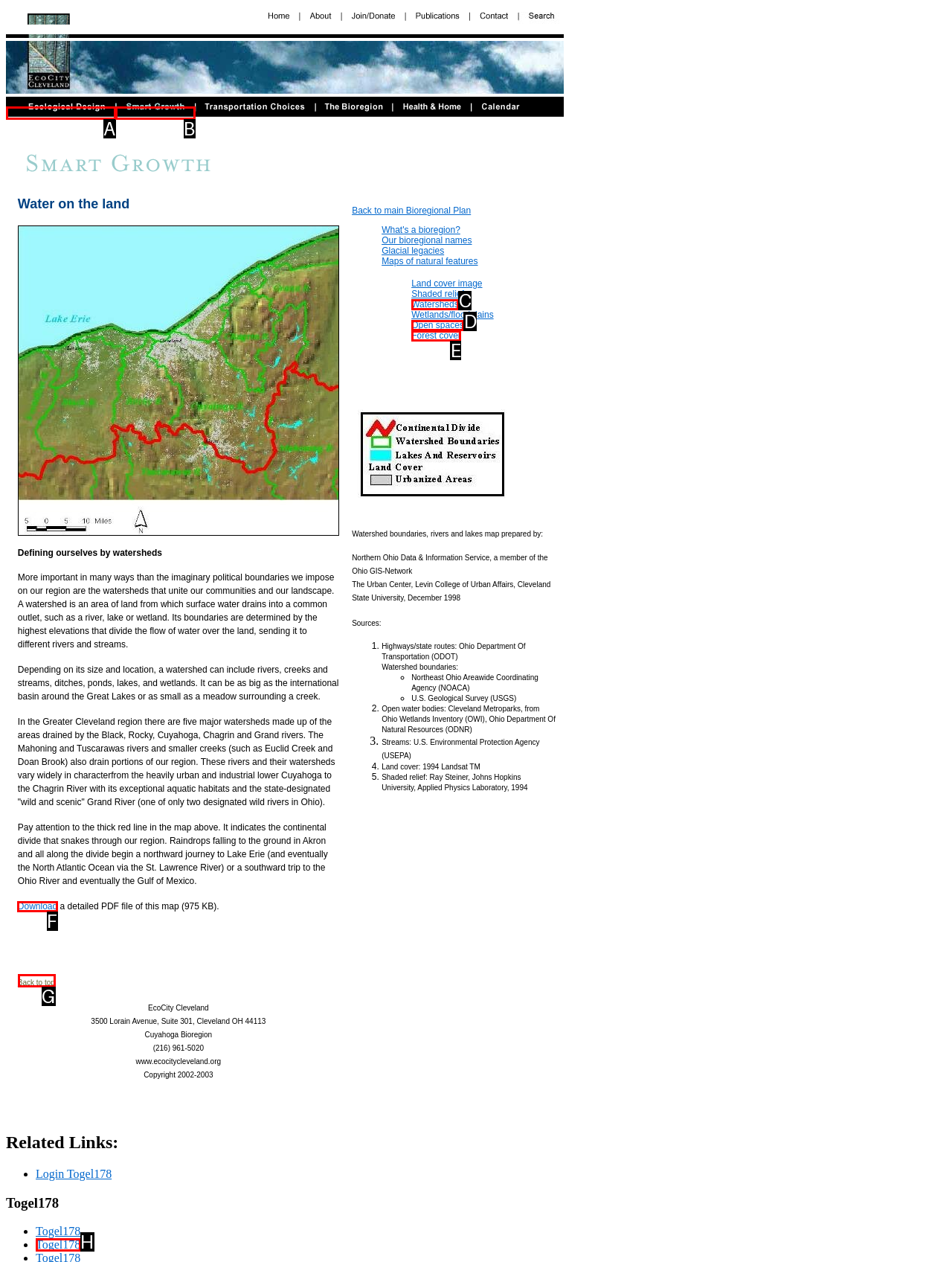From the given options, tell me which letter should be clicked to complete this task: Click the link to go back to top
Answer with the letter only.

G